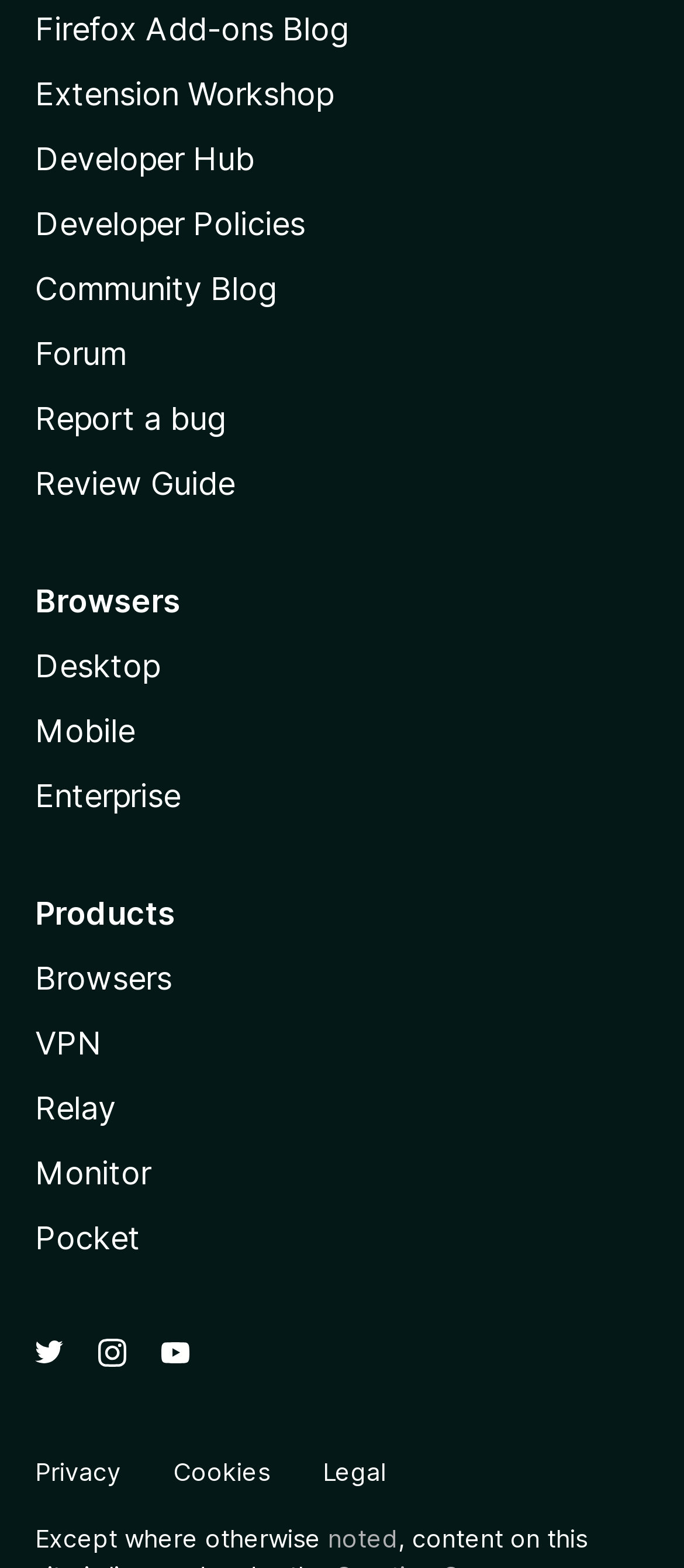What is the last link in the 'Products' section?
Look at the screenshot and respond with a single word or phrase.

Pocket